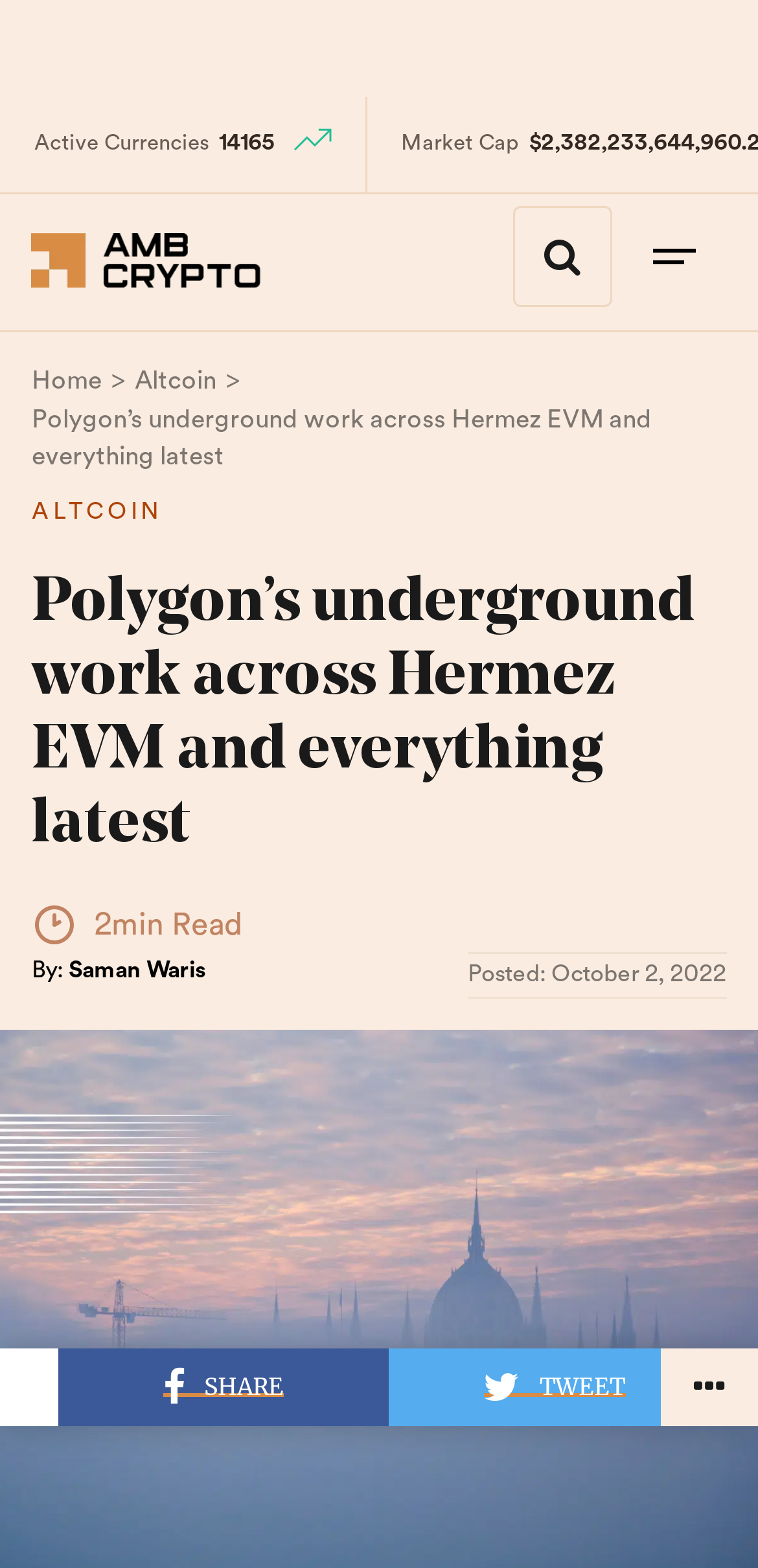Find and generate the main title of the webpage.

Polygon’s underground work across Hermez EVM and everything latest